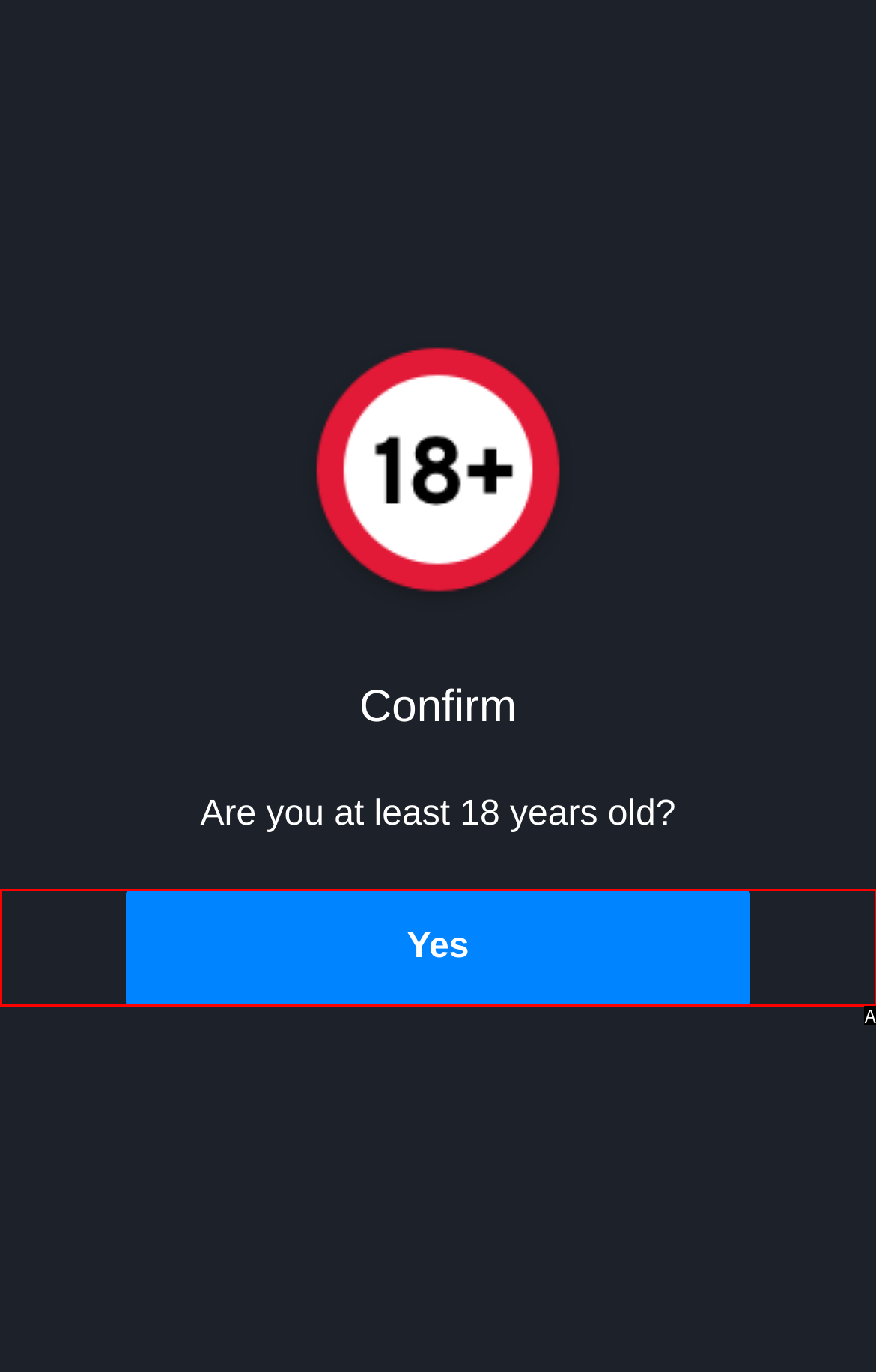Refer to the description: Yes and choose the option that best fits. Provide the letter of that option directly from the options.

A